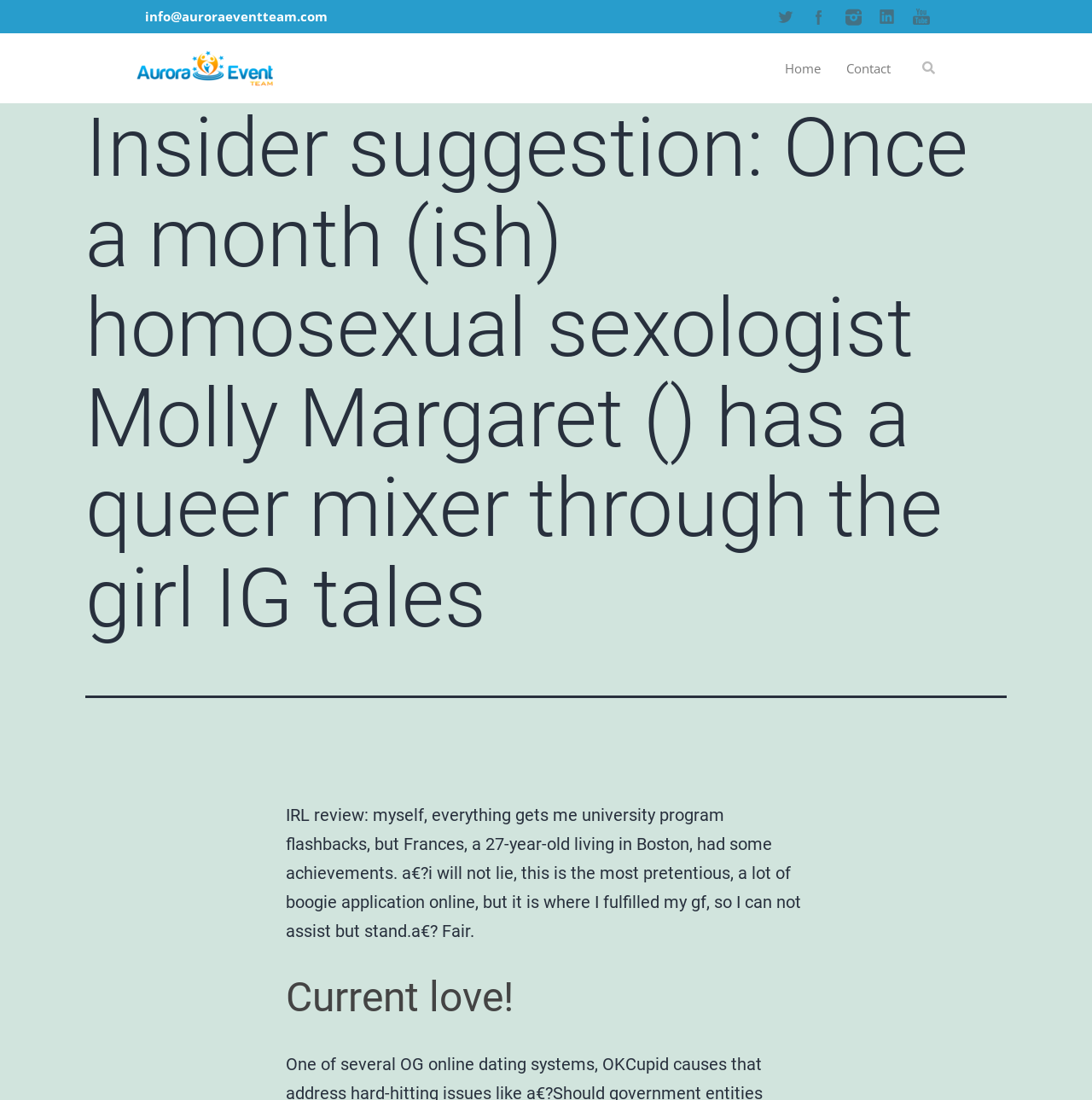Identify the bounding box coordinates for the element you need to click to achieve the following task: "Search for something". The coordinates must be four float values ranging from 0 to 1, formatted as [left, top, right, bottom].

[0.829, 0.046, 0.863, 0.077]